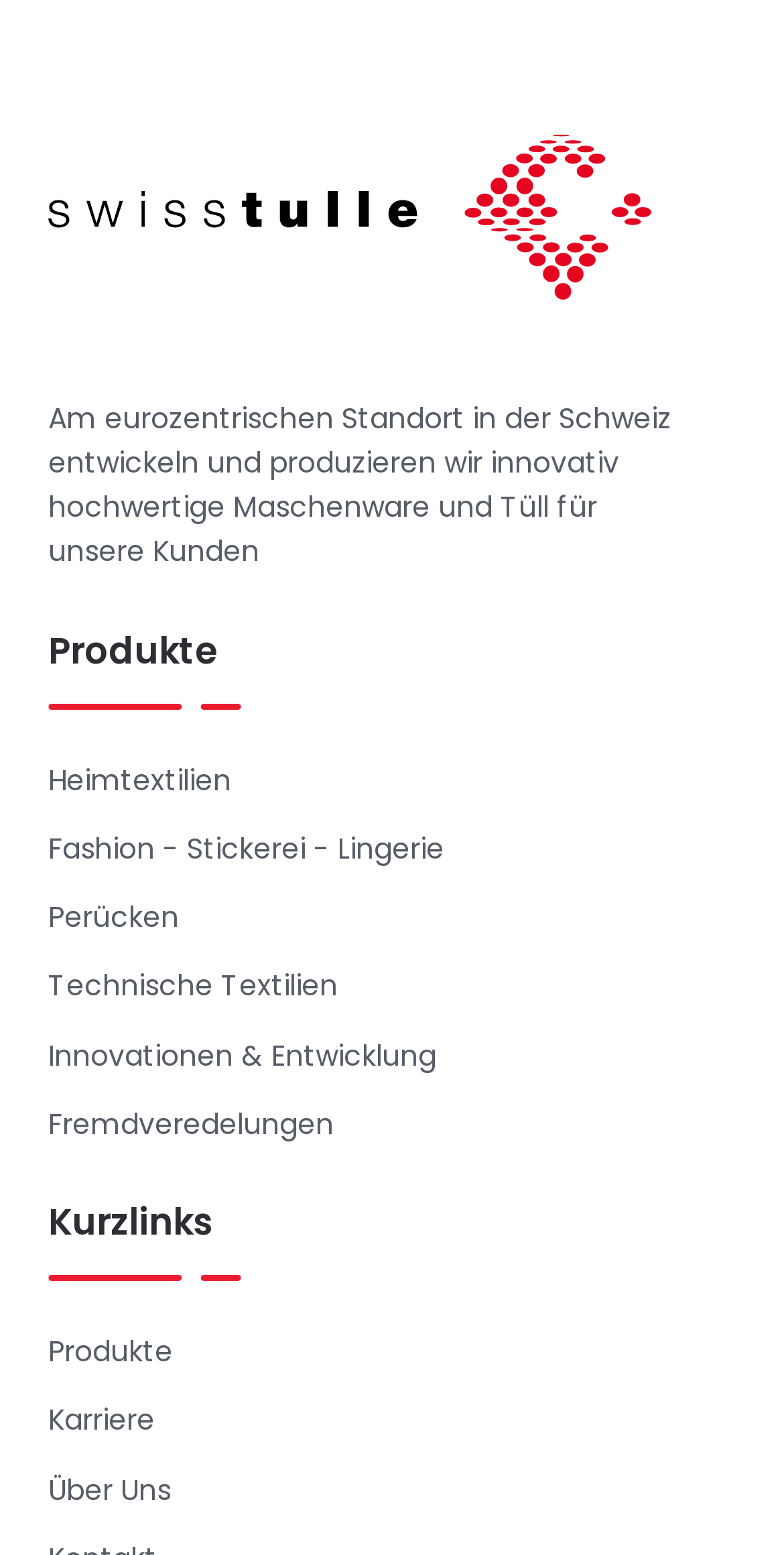How many categories of products are listed?
Examine the screenshot and reply with a single word or phrase.

6